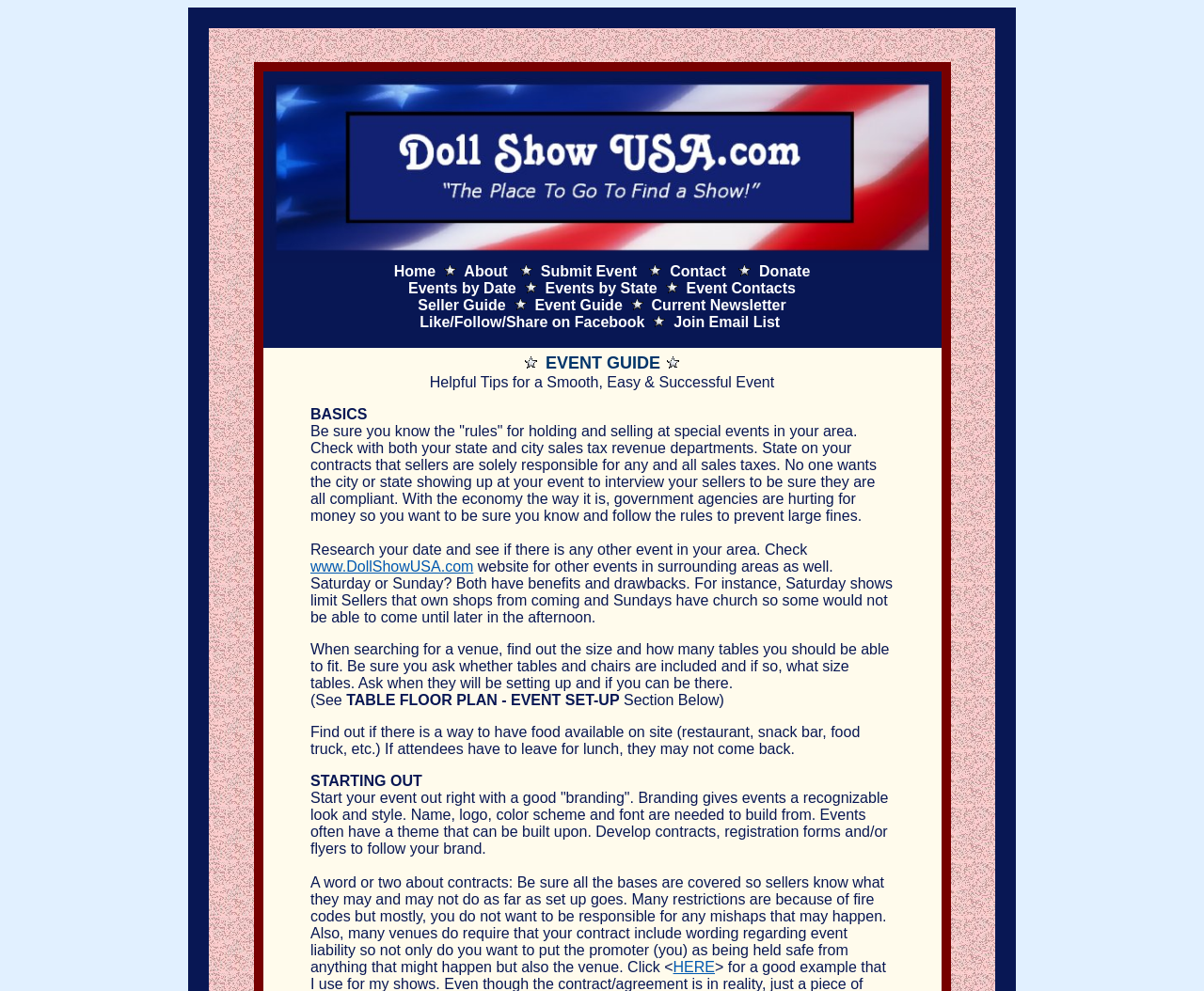Please identify the bounding box coordinates of the region to click in order to complete the task: "Click the HERE link". The coordinates must be four float numbers between 0 and 1, specified as [left, top, right, bottom].

[0.559, 0.968, 0.594, 0.984]